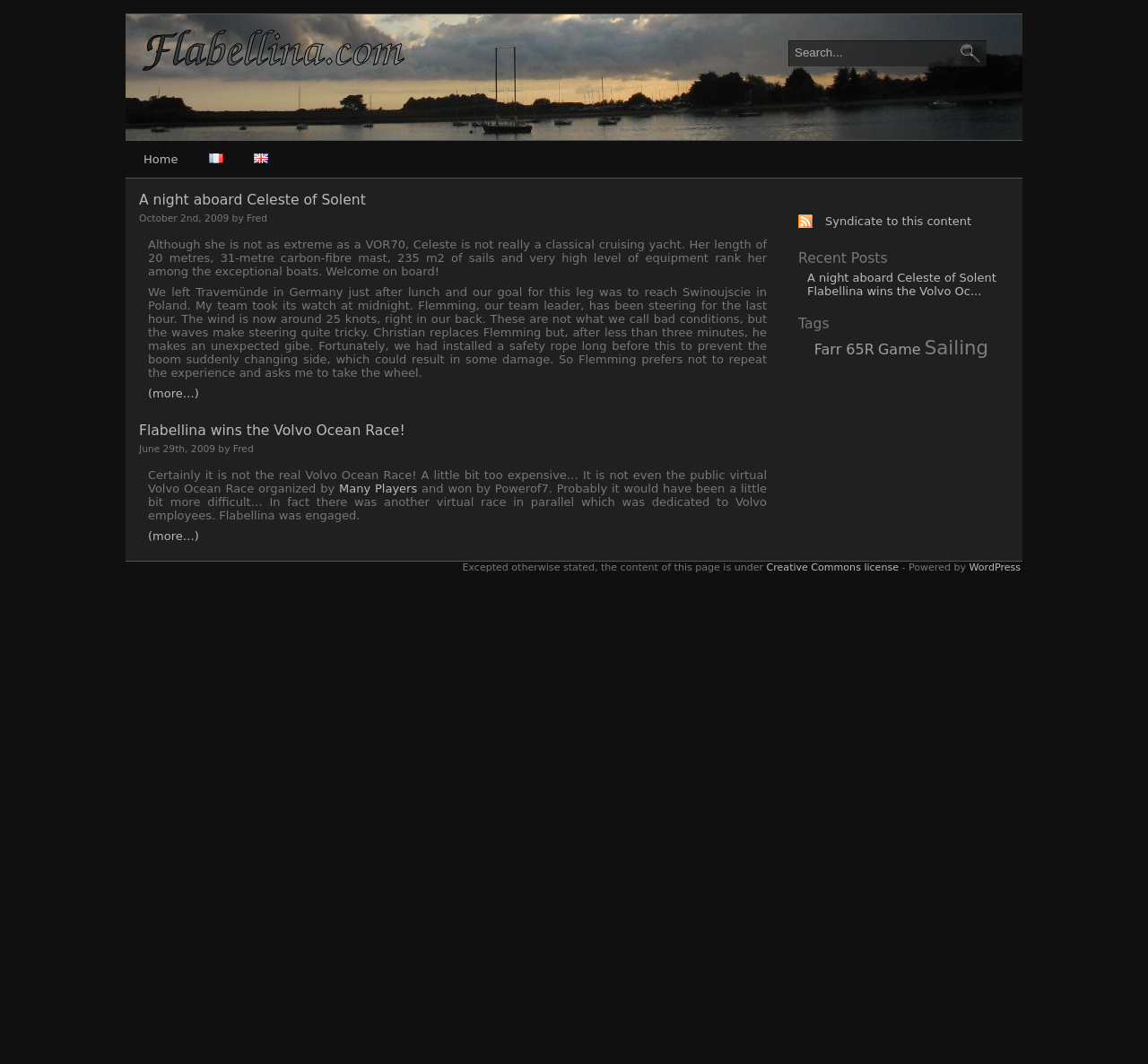Please provide the bounding box coordinate of the region that matches the element description: Many Players. Coordinates should be in the format (top-left x, top-left y, bottom-right x, bottom-right y) and all values should be between 0 and 1.

[0.295, 0.453, 0.363, 0.465]